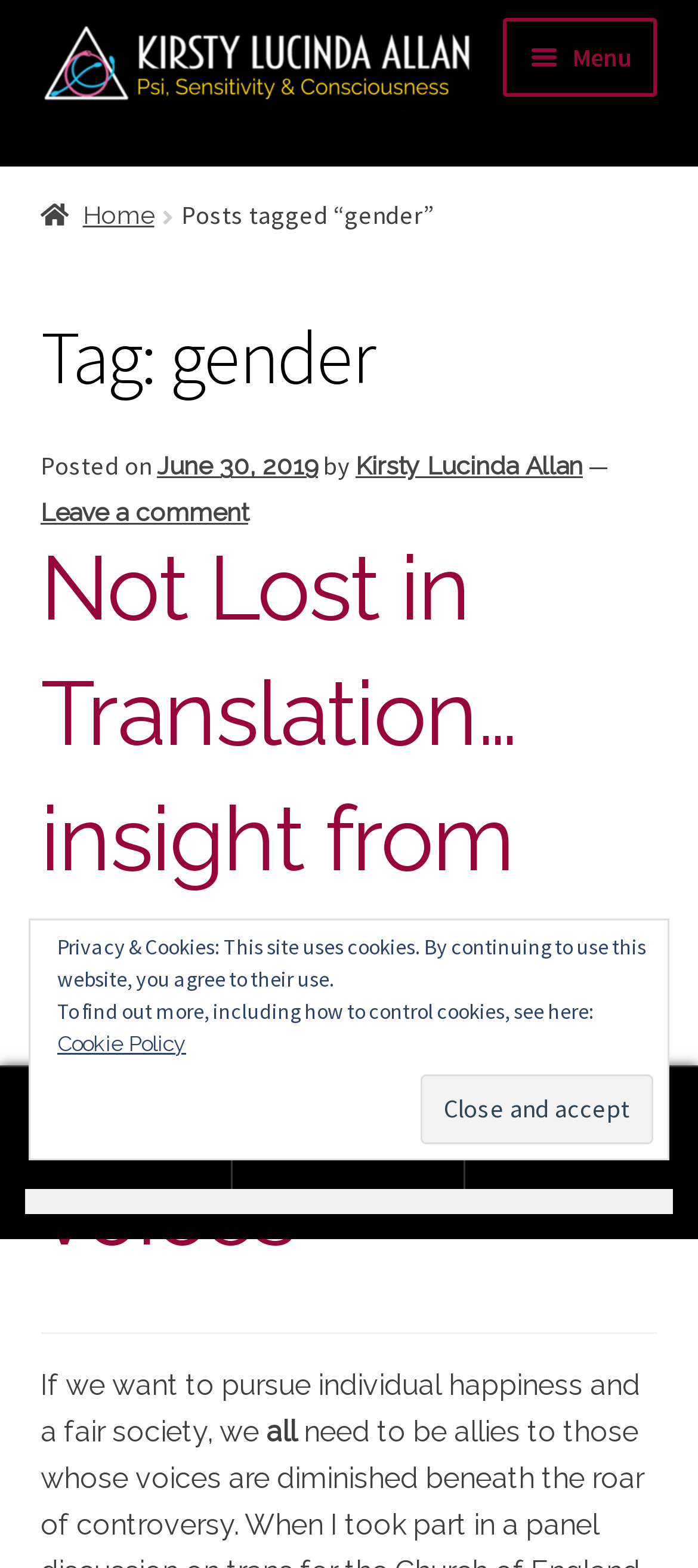Determine the bounding box coordinates for the area you should click to complete the following instruction: "View the 'My Book' page".

[0.058, 0.322, 0.942, 0.384]